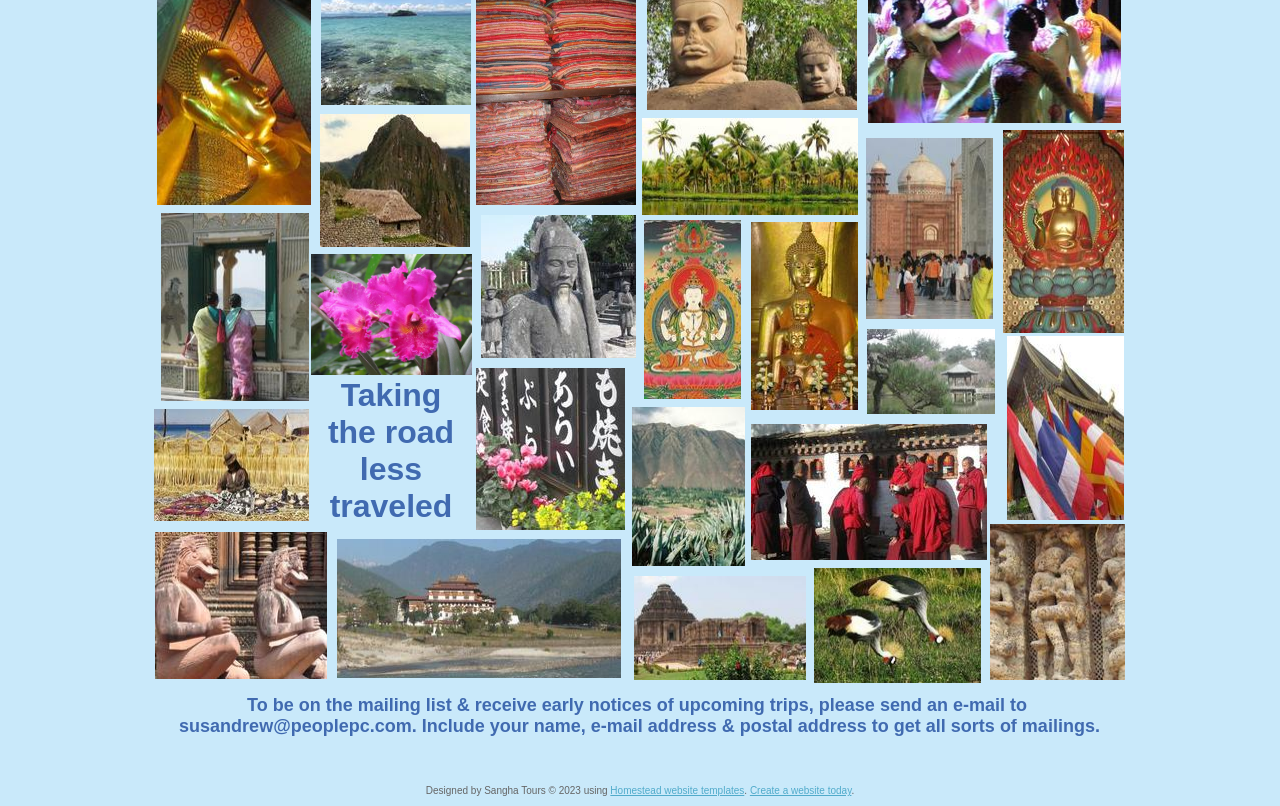Identify the bounding box coordinates for the UI element described as: "Homestead website templates". The coordinates should be provided as four floats between 0 and 1: [left, top, right, bottom].

[0.477, 0.974, 0.581, 0.988]